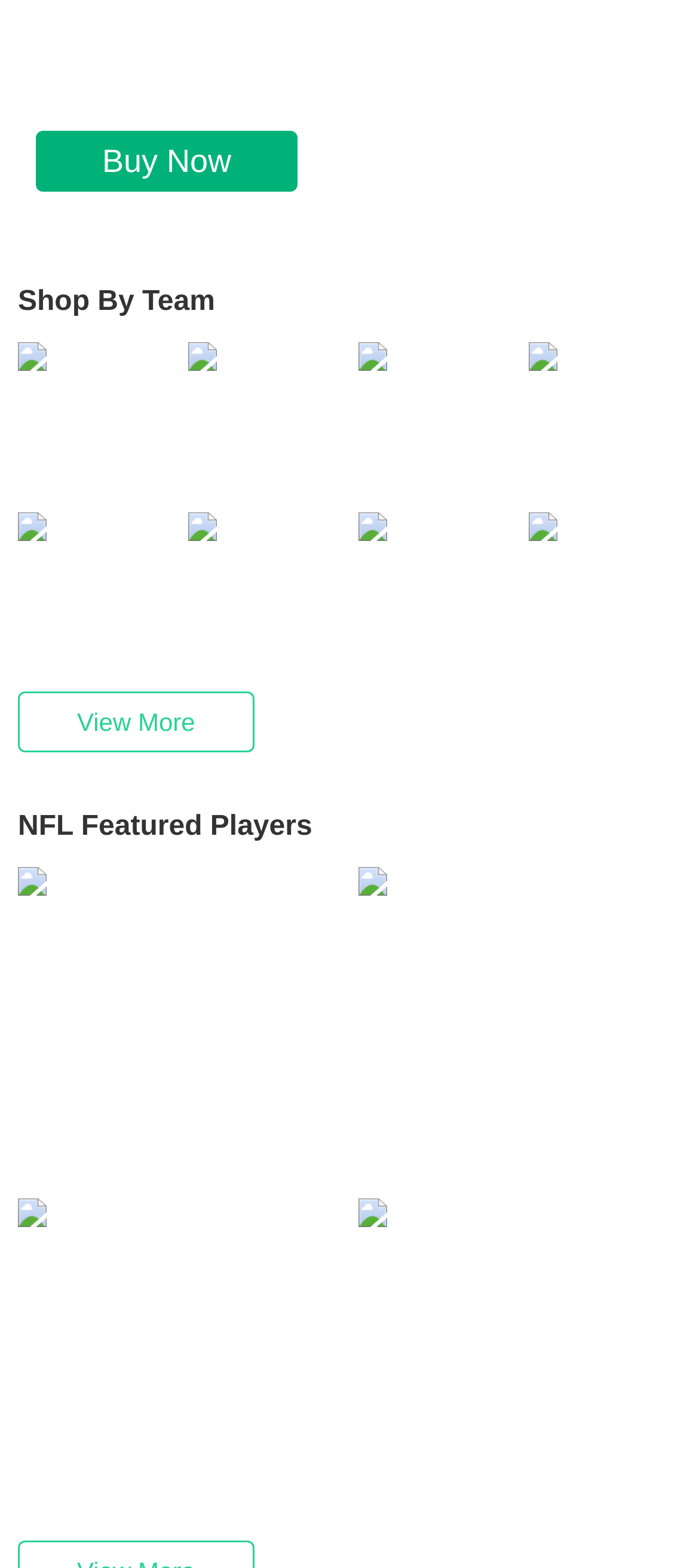What is the purpose of the 'View More' button?
Your answer should be a single word or phrase derived from the screenshot.

To view more jerseys